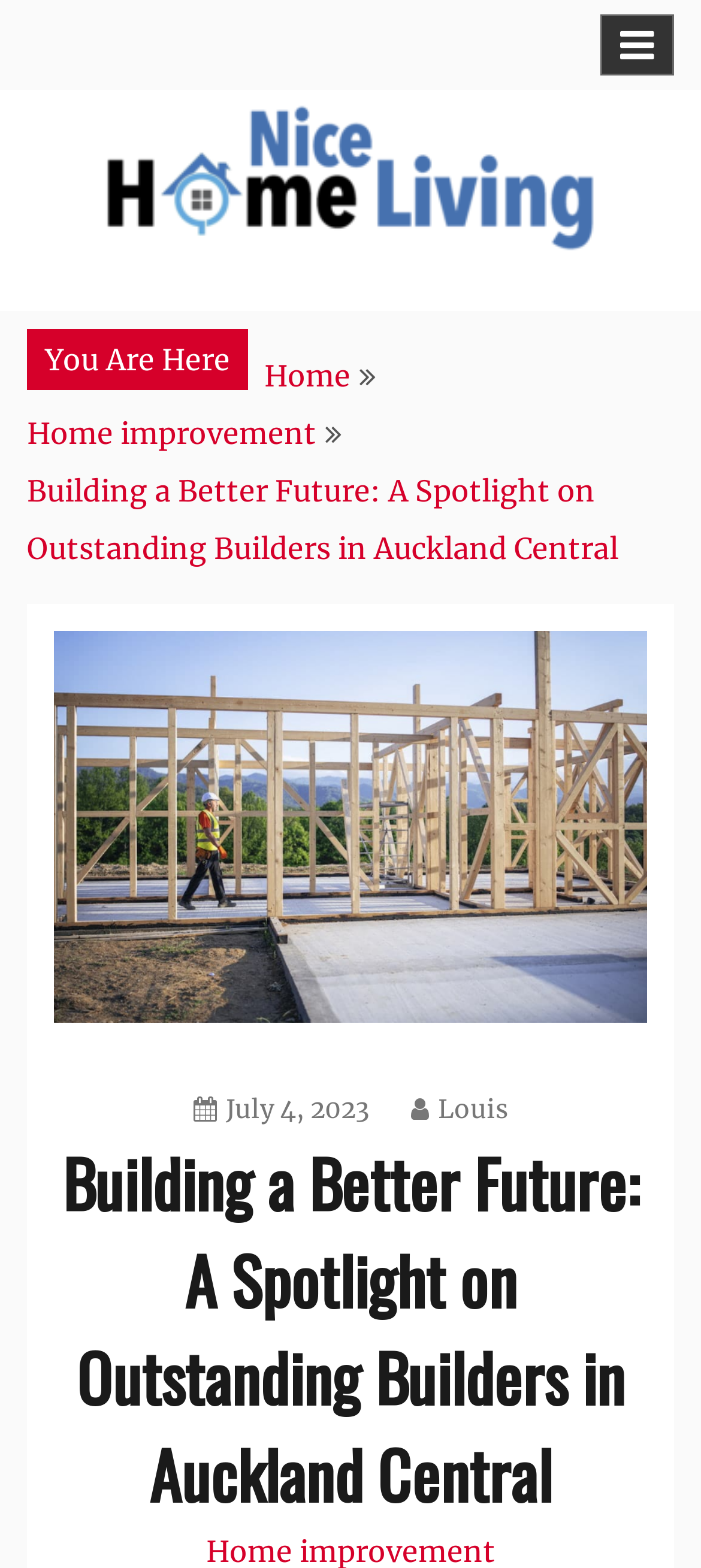Who is the author of the article?
Please craft a detailed and exhaustive response to the question.

I found the answer by examining the article metadata, which includes a link with the text ' Louis'. This suggests that Louis is the author of the article.